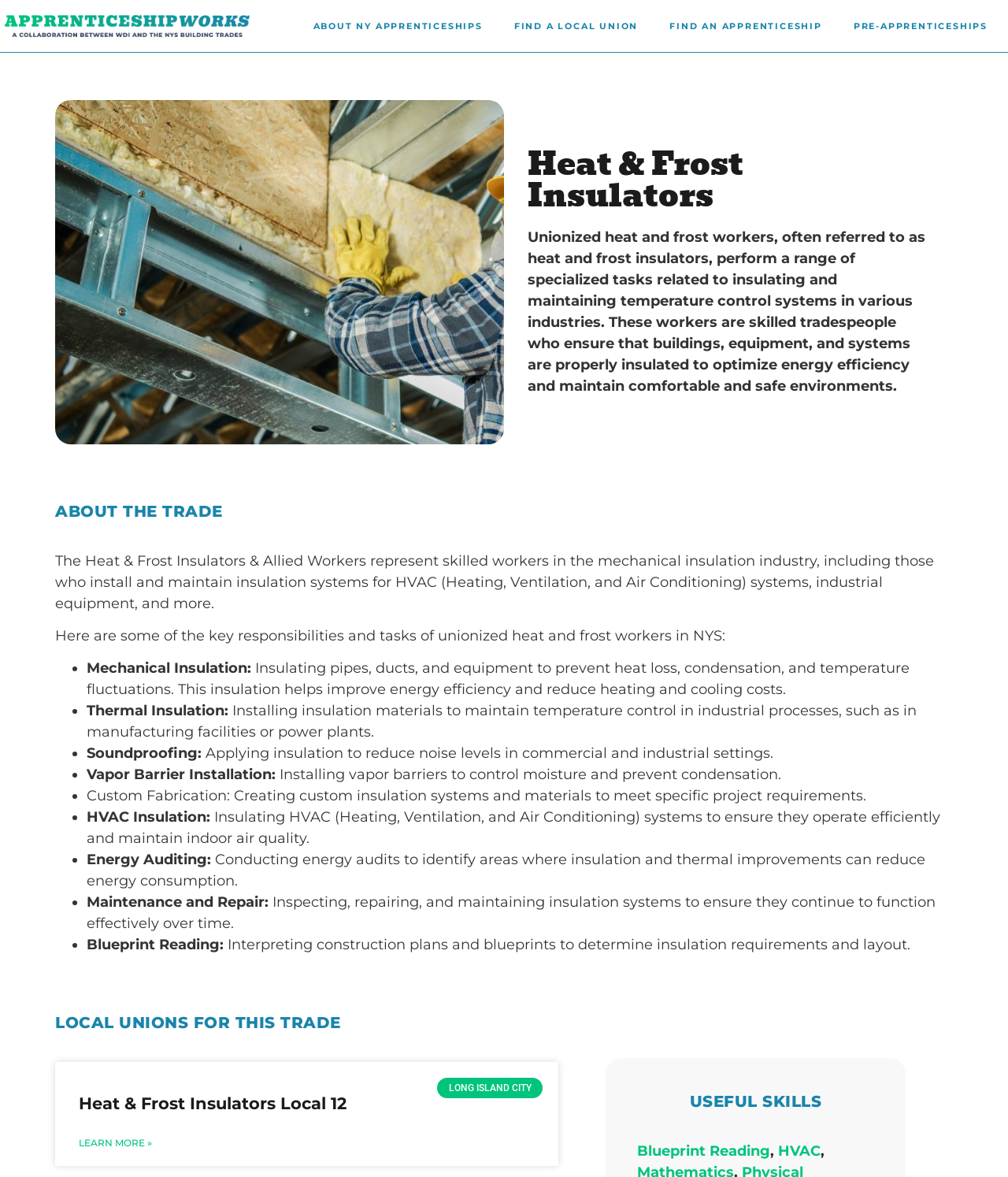Please locate and generate the primary heading on this webpage.

Heat & Frost Insulators